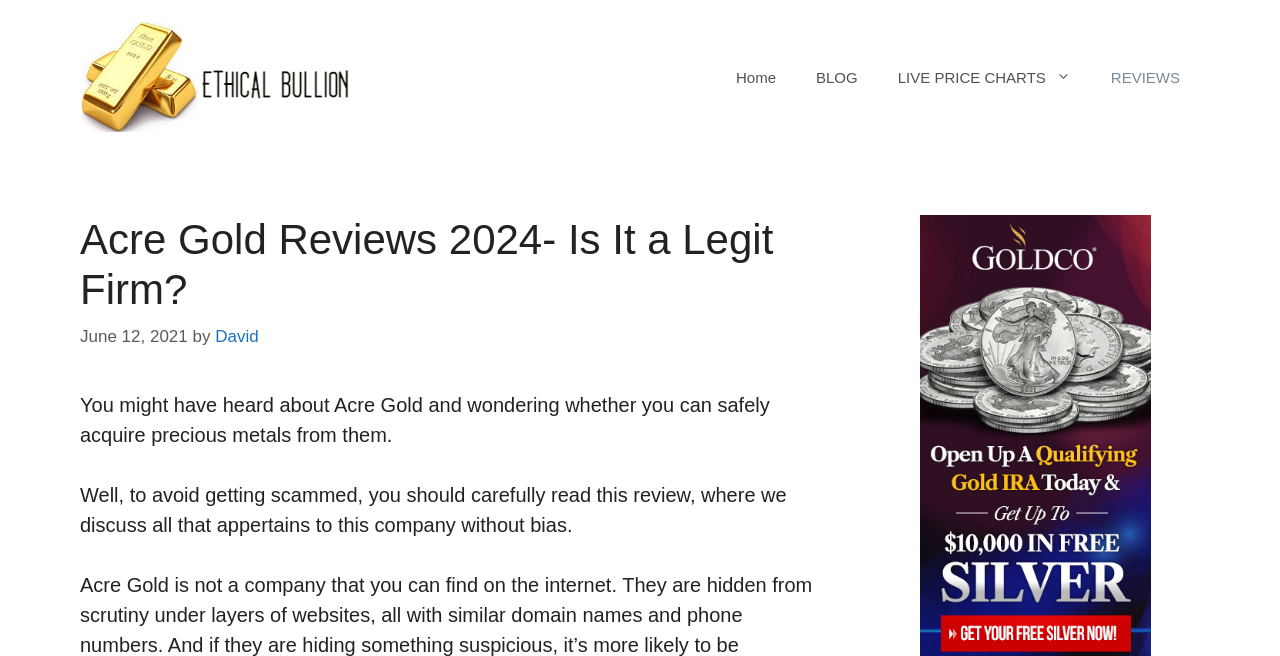Write an extensive caption that covers every aspect of the webpage.

The webpage is a review of Acre Gold, a company that deals with precious metals. At the top of the page, there is a banner that spans the entire width, containing a link to the website "Ethical Bullion" with an accompanying image. Below the banner, there is a navigation menu with links to "Home", "BLOG", "LIVE PRICE CHARTS", and "REVIEWS".

The main content of the page is headed by a title "Acre Gold Reviews 2024- Is It a Legit Firm?" which is centered near the top of the page. Below the title, there is a timestamp indicating that the review was published on June 12, 2021, by an author named David.

The review itself is divided into two paragraphs. The first paragraph introduces the topic, stating that the reader may have heard of Acre Gold and is wondering if it's safe to acquire precious metals from them. The second paragraph encourages the reader to carefully read the review, which promises to provide an unbiased discussion of the company.

There are no images on the page apart from the logo of "Ethical Bullion" in the banner. The overall layout is organized, with clear headings and concise text.